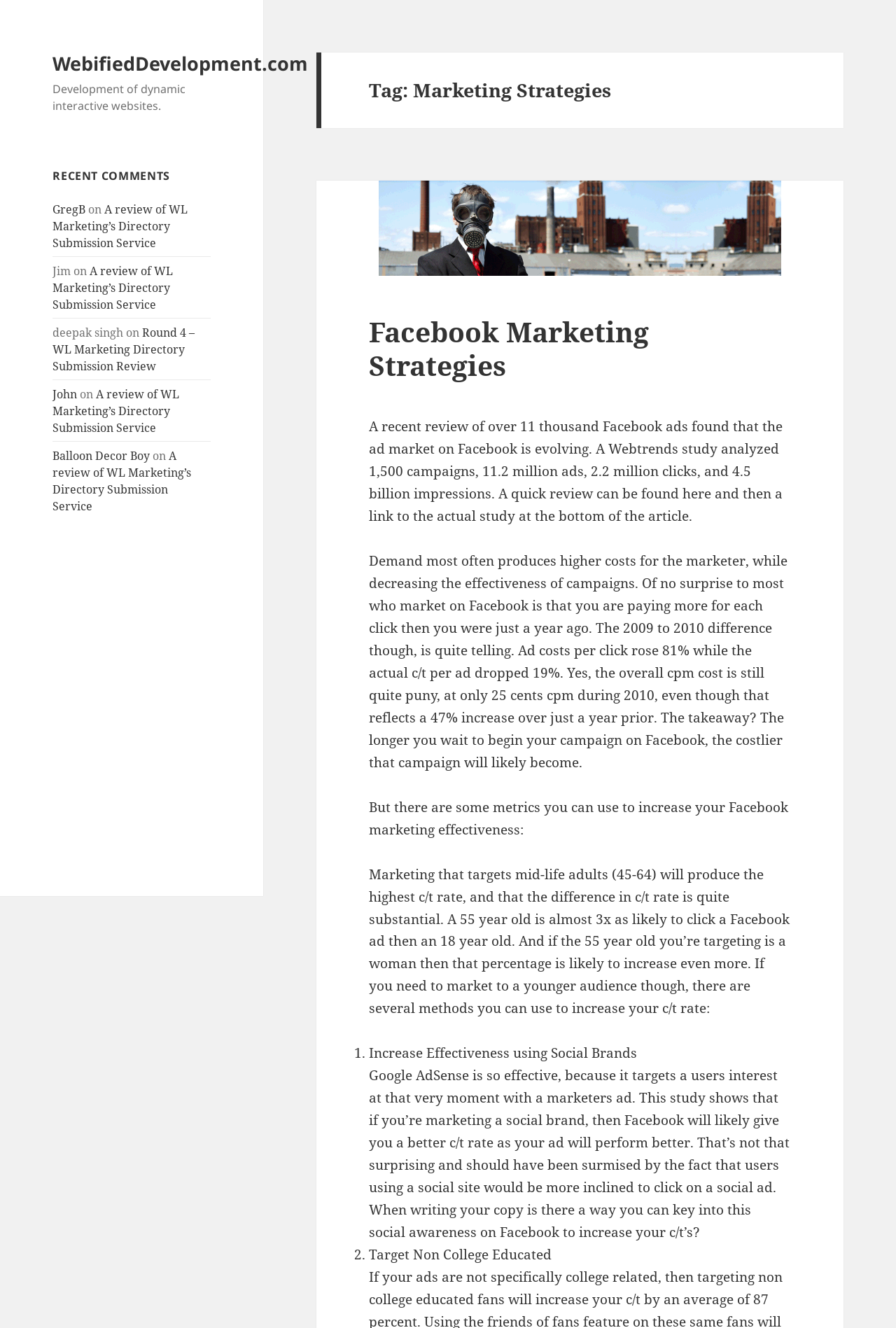Generate the text of the webpage's primary heading.

Tag: Marketing Strategies